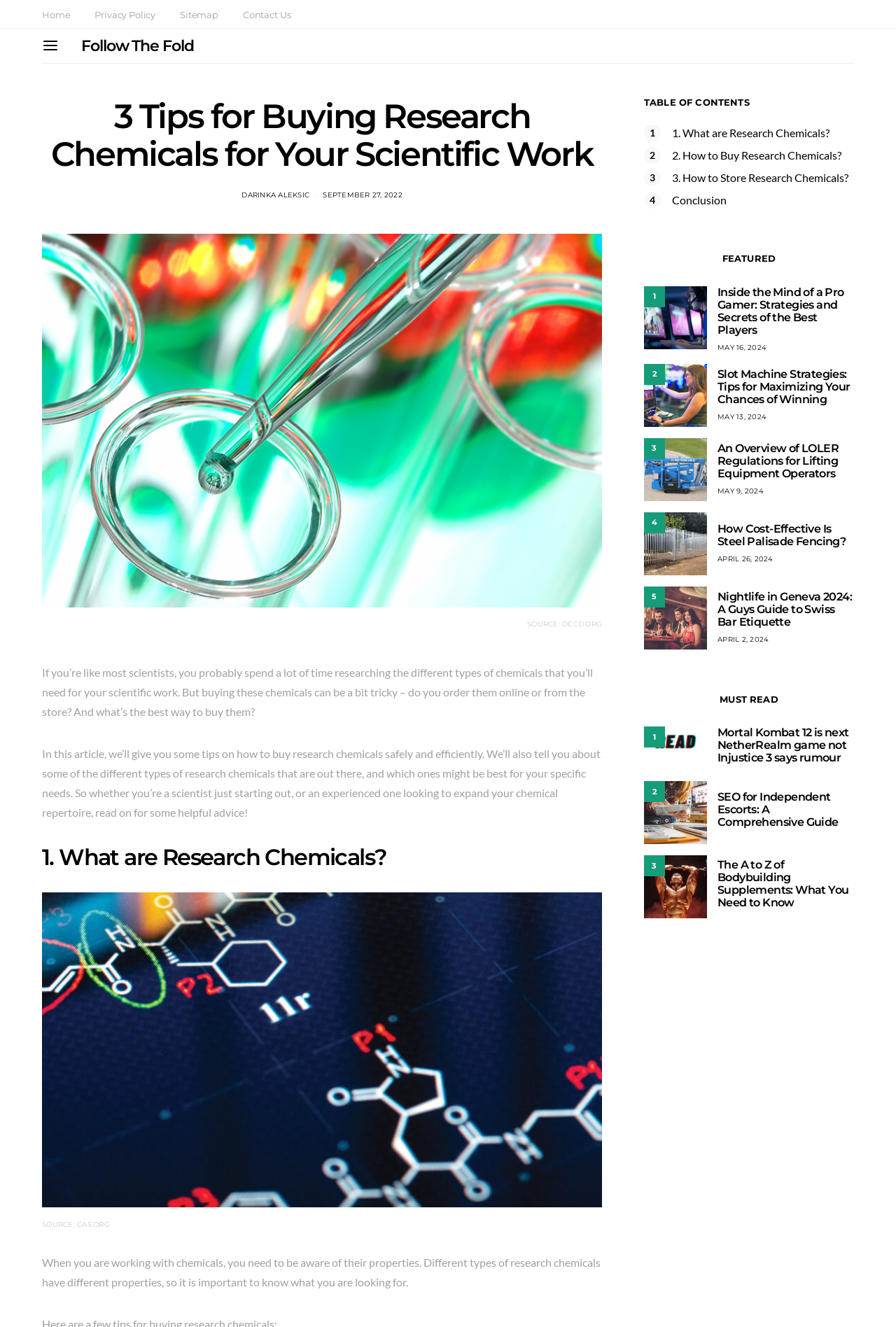Specify the bounding box coordinates for the region that must be clicked to perform the given instruction: "Read the article '3 Tips for Buying Research Chemicals for Your Scientific Work'".

[0.047, 0.073, 0.672, 0.13]